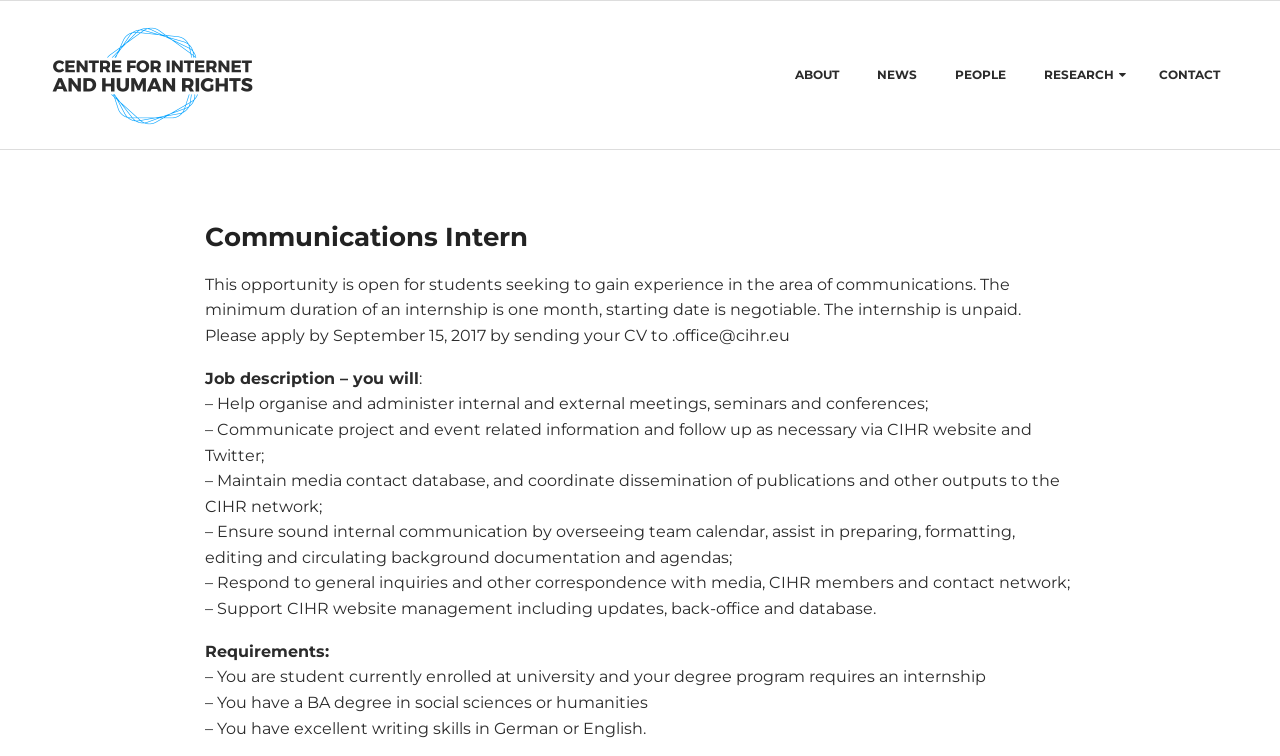Respond to the following question with a brief word or phrase:
What is the last task mentioned in the job description?

Support CIHR website management